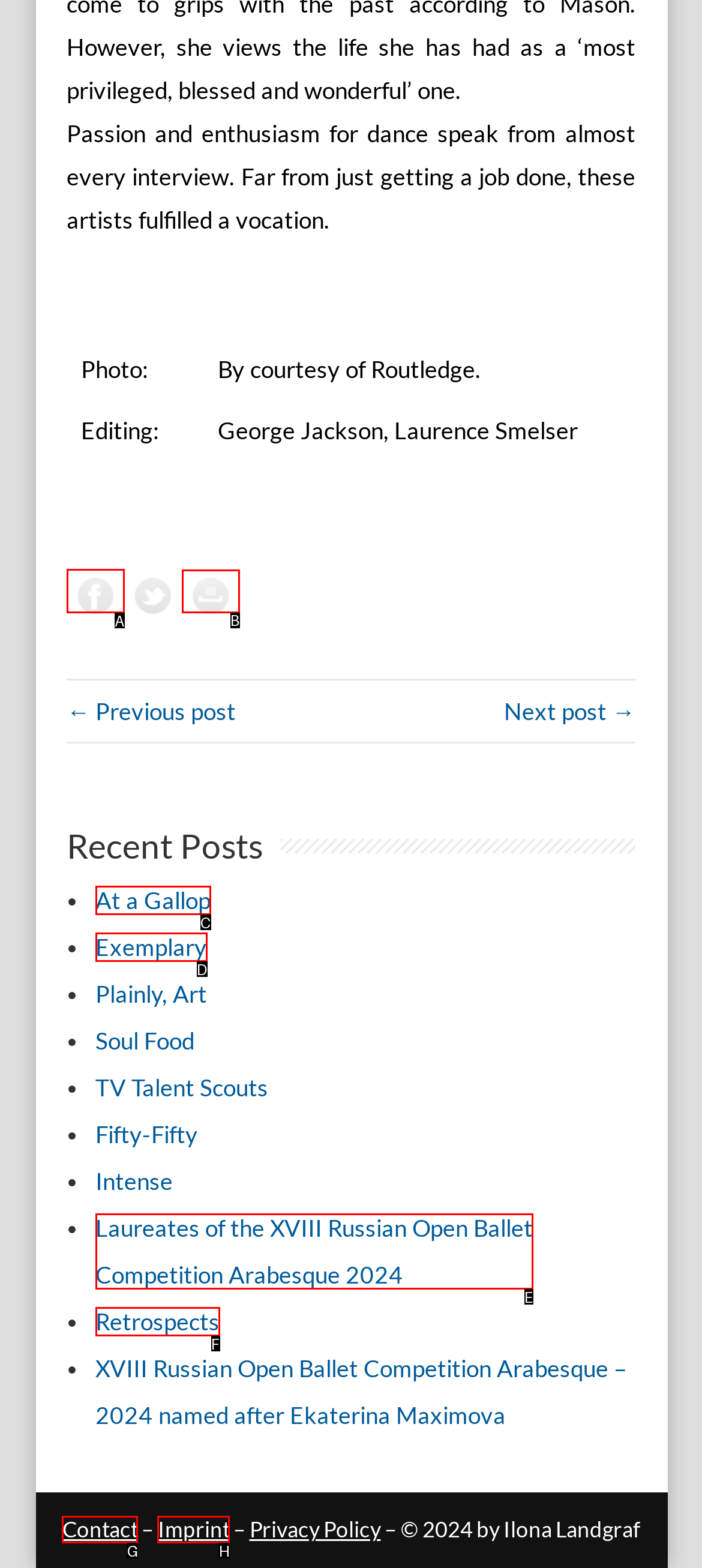Select the letter of the UI element you need to click on to fulfill this task: Share on facebook. Write down the letter only.

A